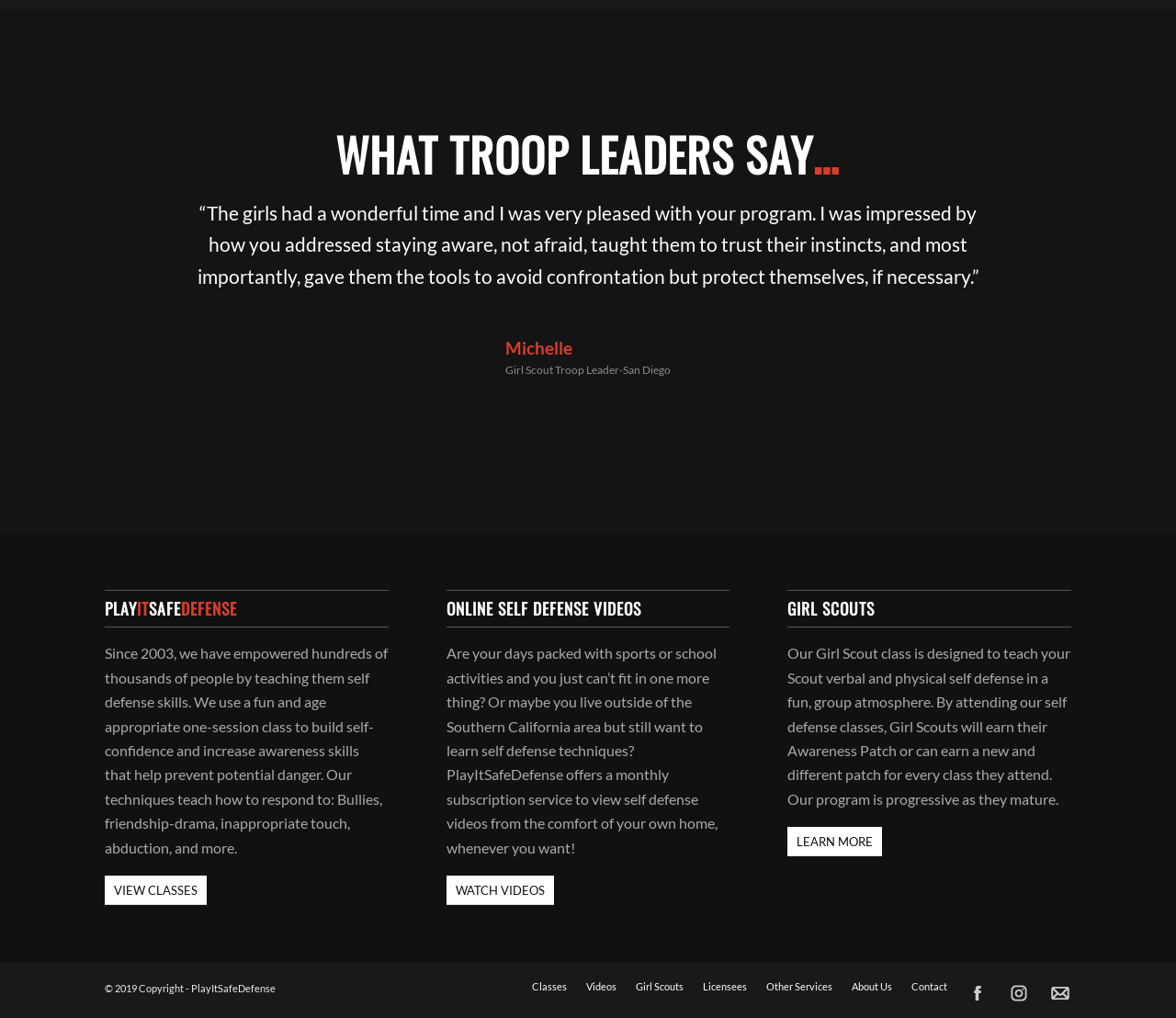What is the name of the self-defense program?
Look at the image and provide a detailed response to the question.

The name of the self-defense program is mentioned in the heading 'PLAYITSAFDEFENSE' at the top of the webpage, which suggests that it is the main title of the program.